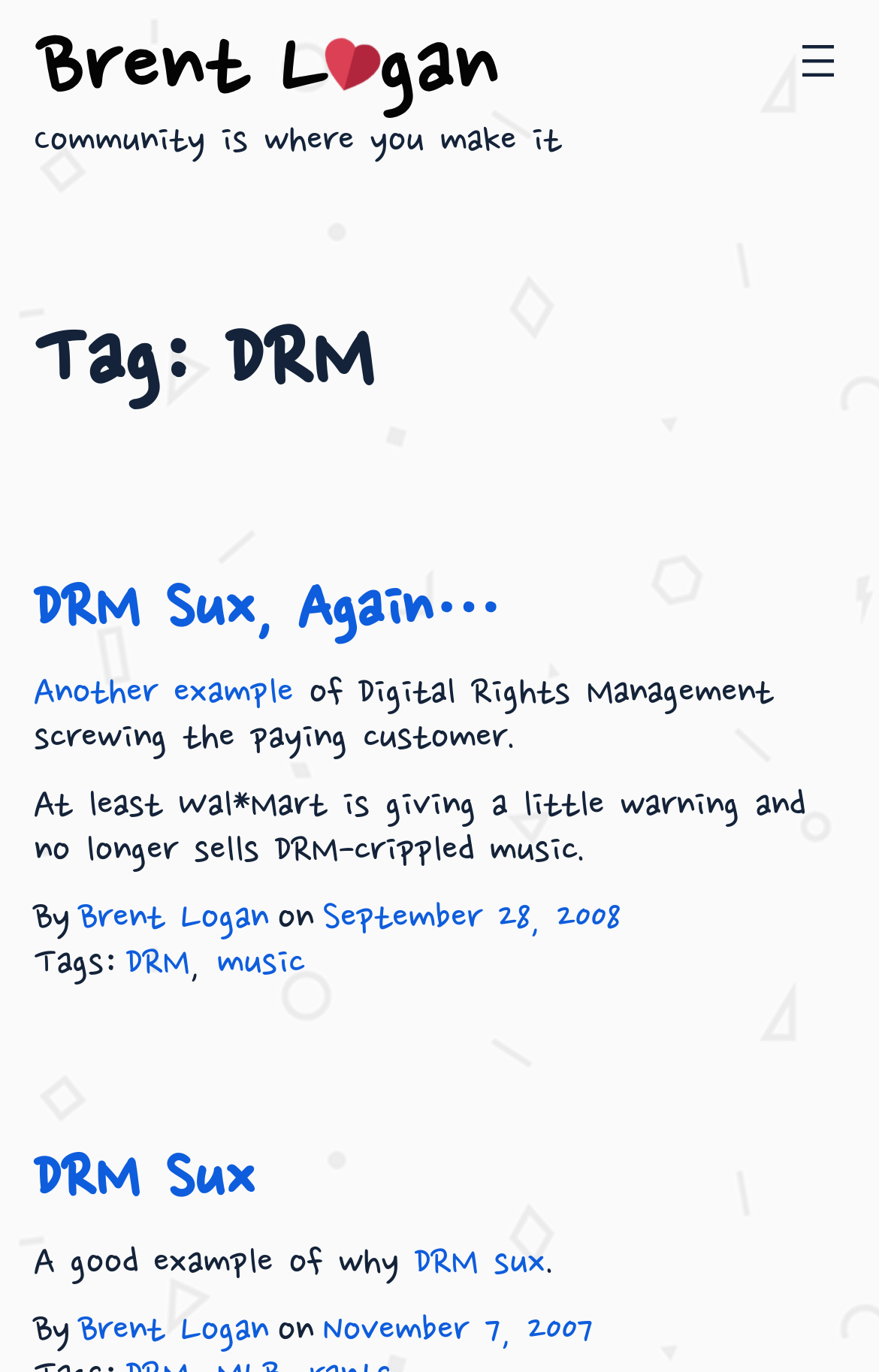Determine the bounding box coordinates of the region I should click to achieve the following instruction: "view the post from September 28, 2008". Ensure the bounding box coordinates are four float numbers between 0 and 1, i.e., [left, top, right, bottom].

[0.367, 0.654, 0.705, 0.687]